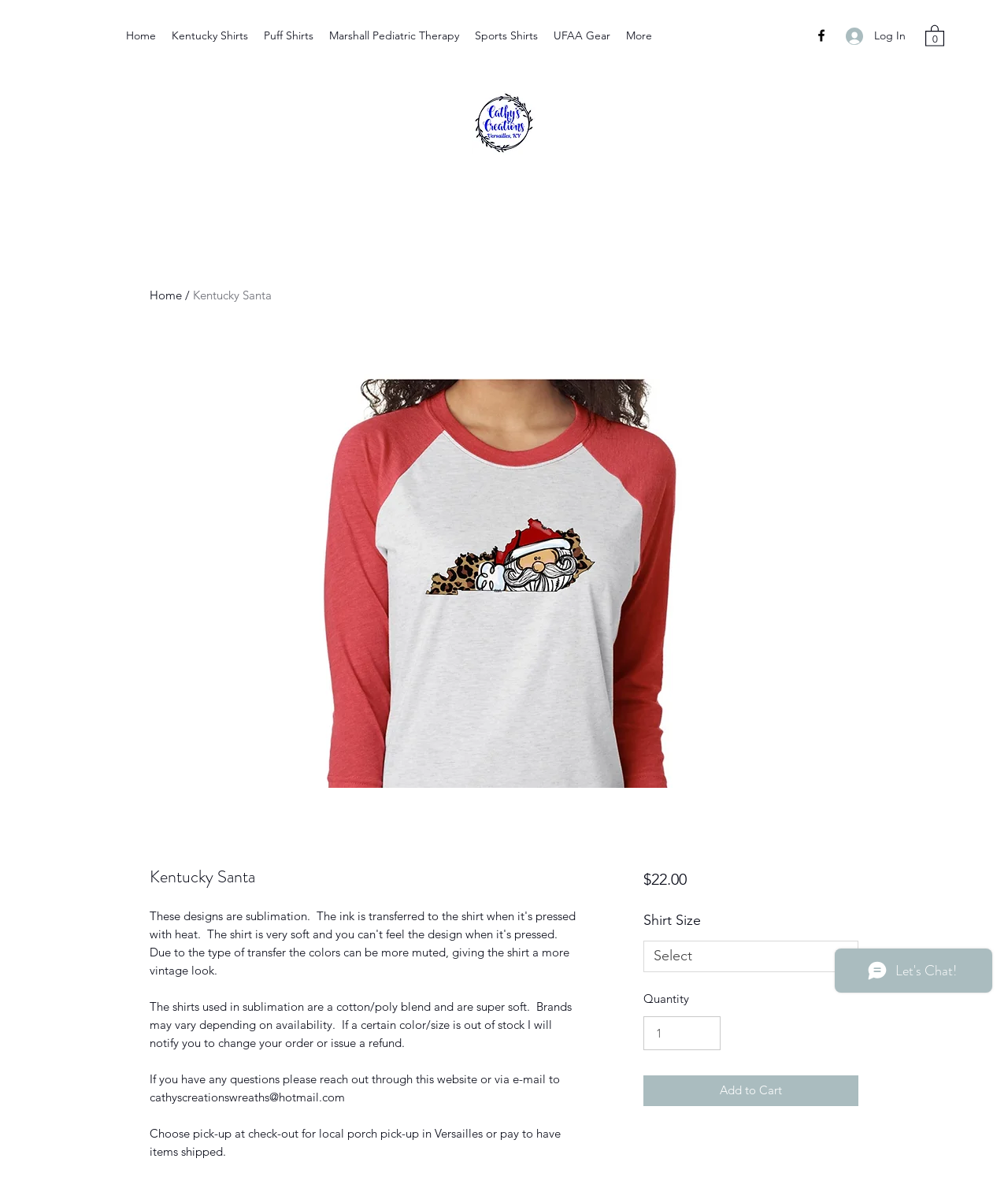Determine the bounding box coordinates for the area you should click to complete the following instruction: "Click on the 'Add to Cart' button".

[0.638, 0.914, 0.852, 0.94]